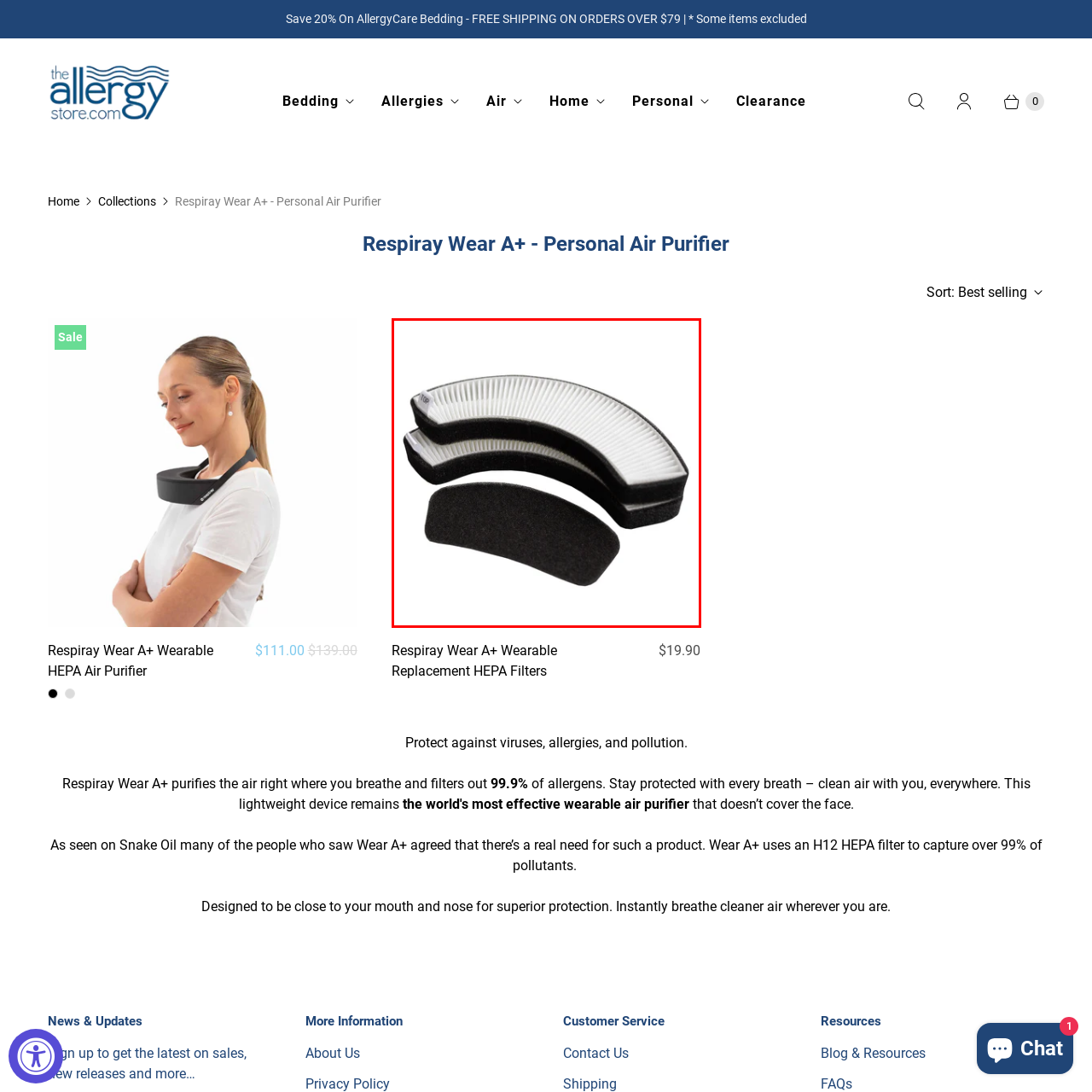How many main components do the filters have?
Focus on the image bounded by the red box and reply with a one-word or phrase answer.

Two